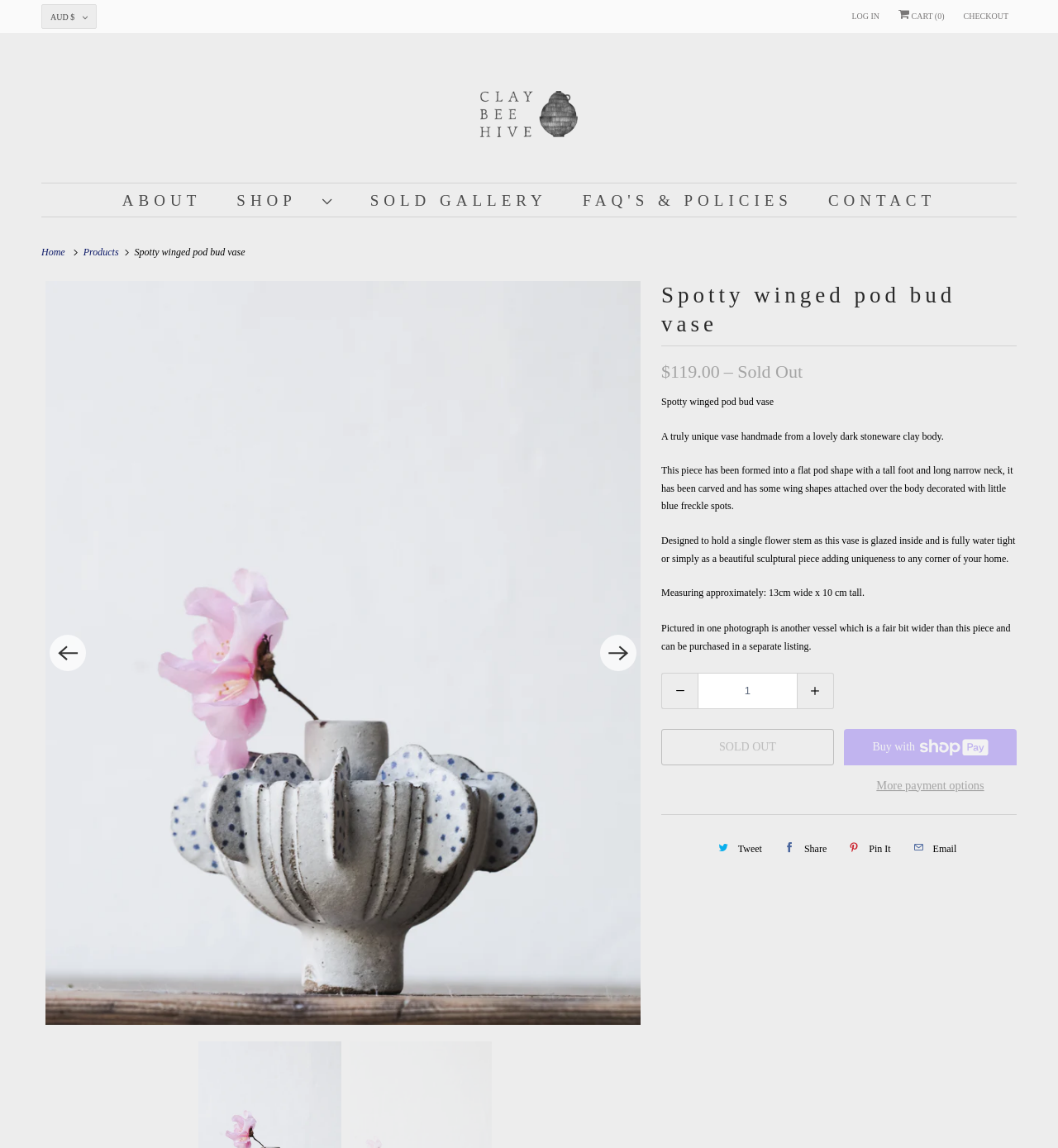Can you pinpoint the bounding box coordinates for the clickable element required for this instruction: "Click the LOG IN button"? The coordinates should be four float numbers between 0 and 1, i.e., [left, top, right, bottom].

[0.805, 0.004, 0.831, 0.025]